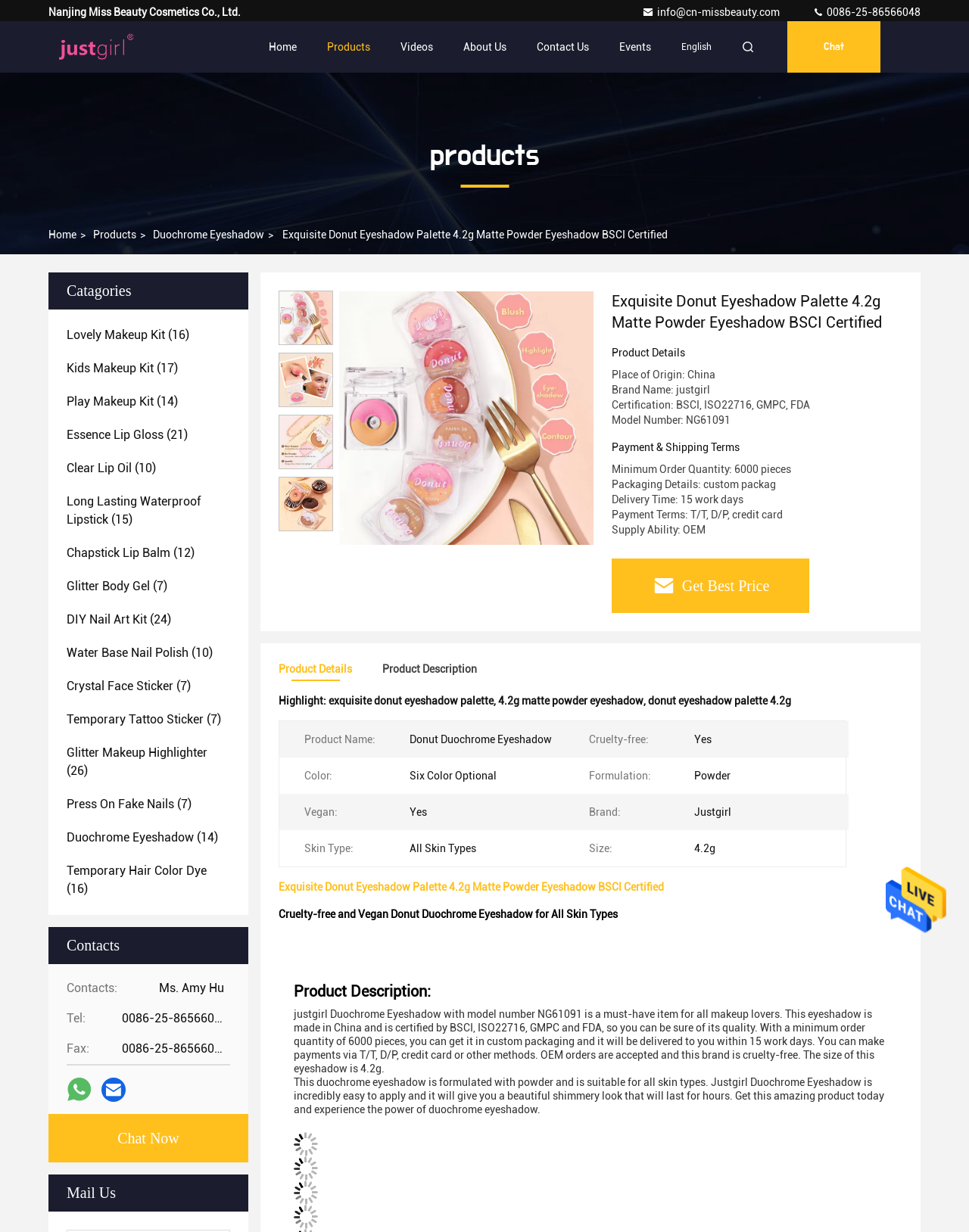What is the company name?
Give a detailed response to the question by analyzing the screenshot.

I found the company name by looking at the top-left corner of the webpage, where it says 'Nanjing Miss Beauty Cosmetics Co., Ltd.' in a static text element.